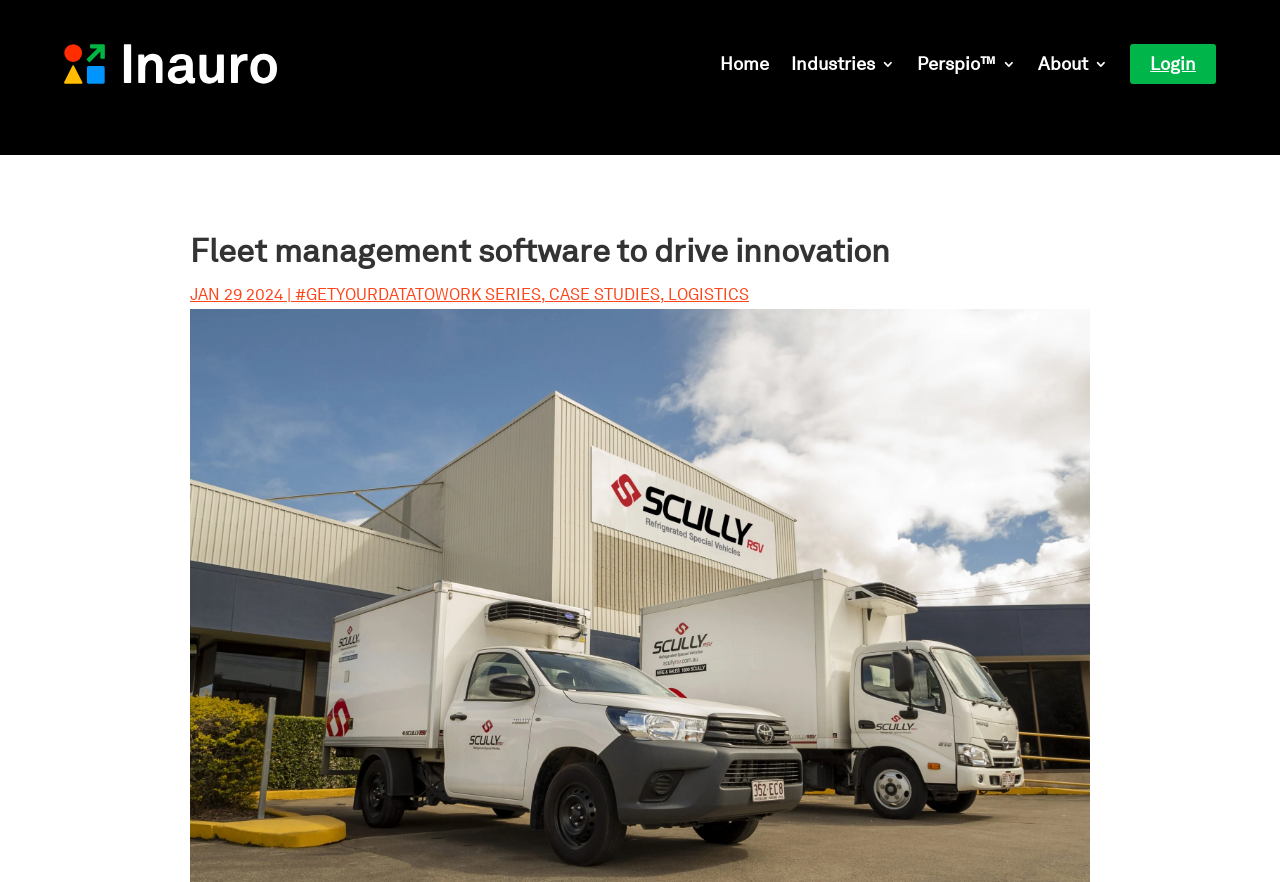Respond with a single word or phrase:
What is the first link on the top navigation bar?

Home